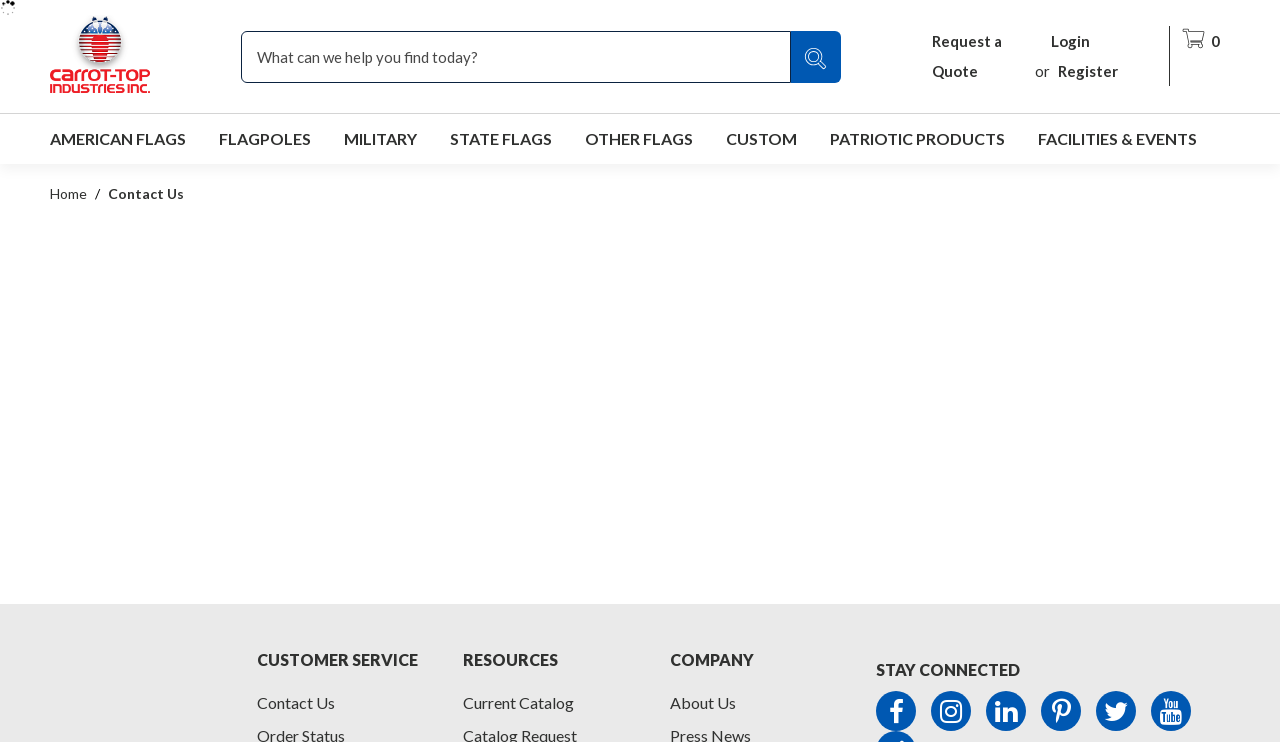How many social media links are there?
Use the image to answer the question with a single word or phrase.

6